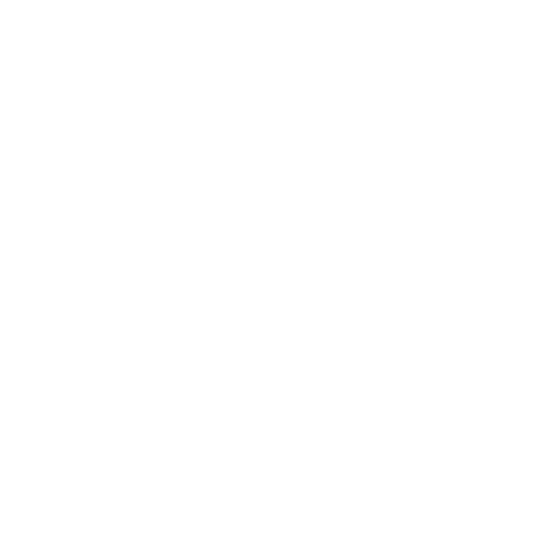Refer to the image and provide a thorough answer to this question:
What is the intended use of the product?

The caption describes the product as a high-quality outdoor dining table, which implies that the product is designed for outdoor use, specifically for dining purposes.